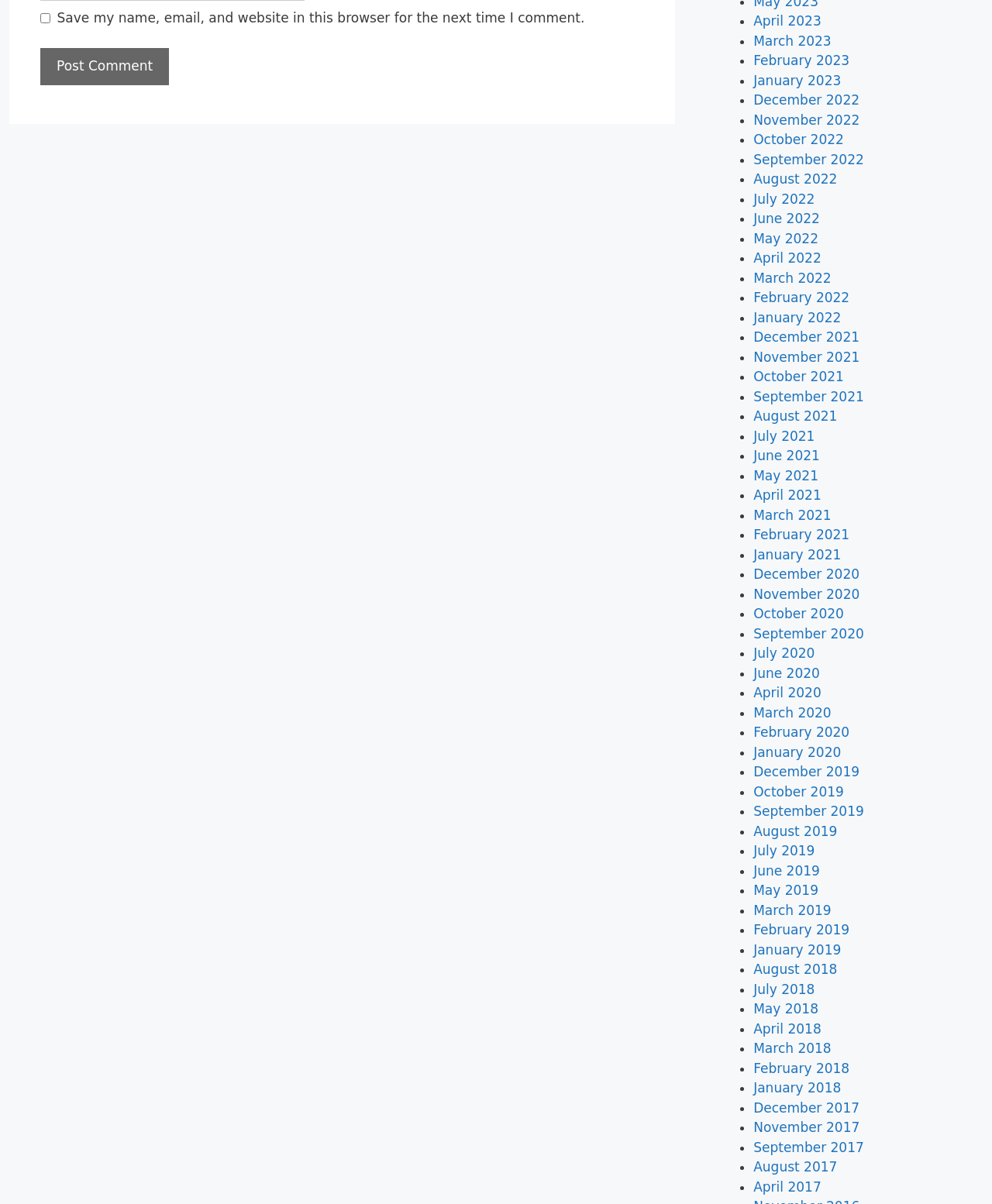Provide a brief response in the form of a single word or phrase:
What is the pattern of the list markers?

Bullets